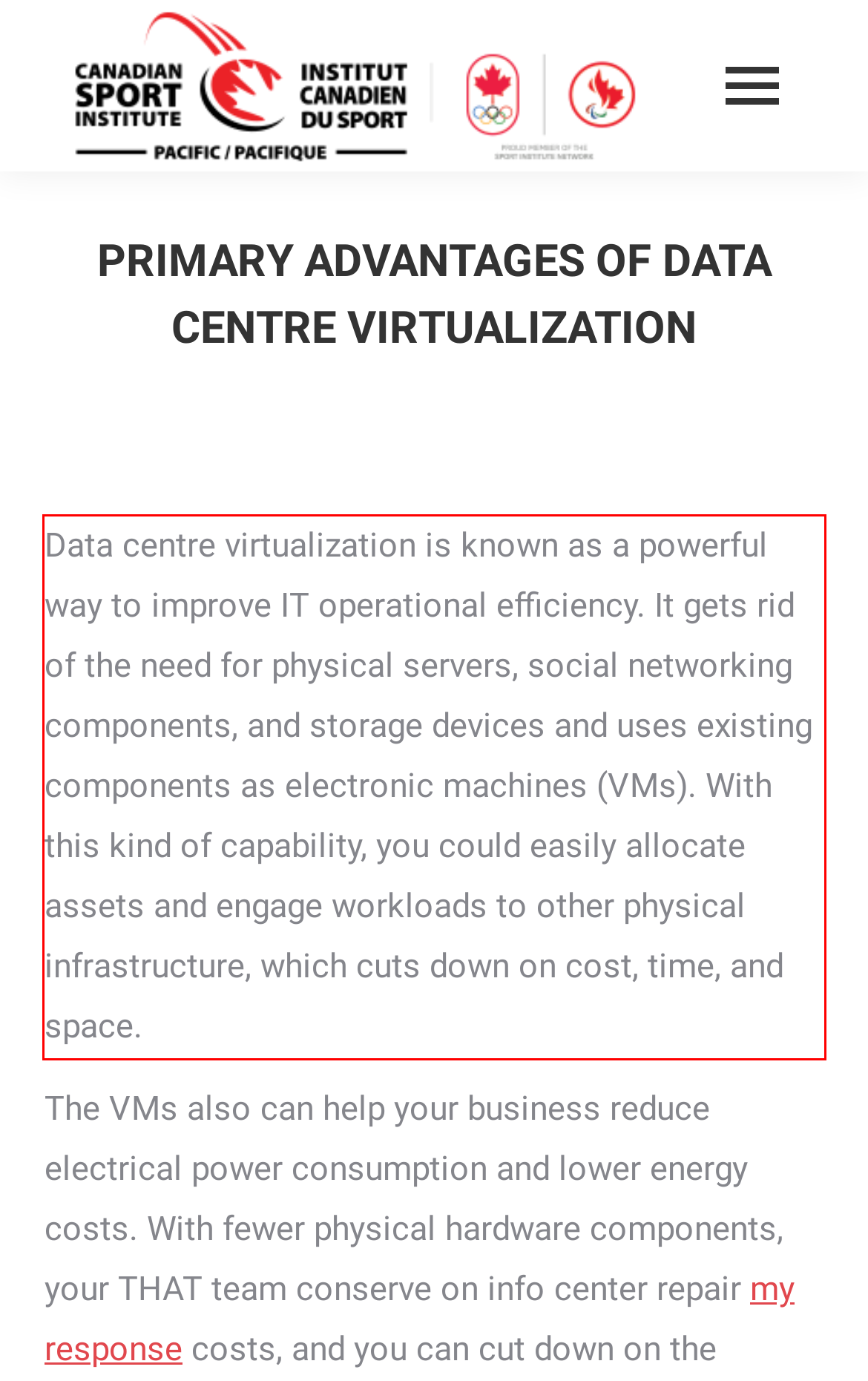Identify the text inside the red bounding box in the provided webpage screenshot and transcribe it.

Data centre virtualization is known as a powerful way to improve IT operational efficiency. It gets rid of the need for physical servers, social networking components, and storage devices and uses existing components as electronic machines (VMs). With this kind of capability, you could easily allocate assets and engage workloads to other physical infrastructure, which cuts down on cost, time, and space.